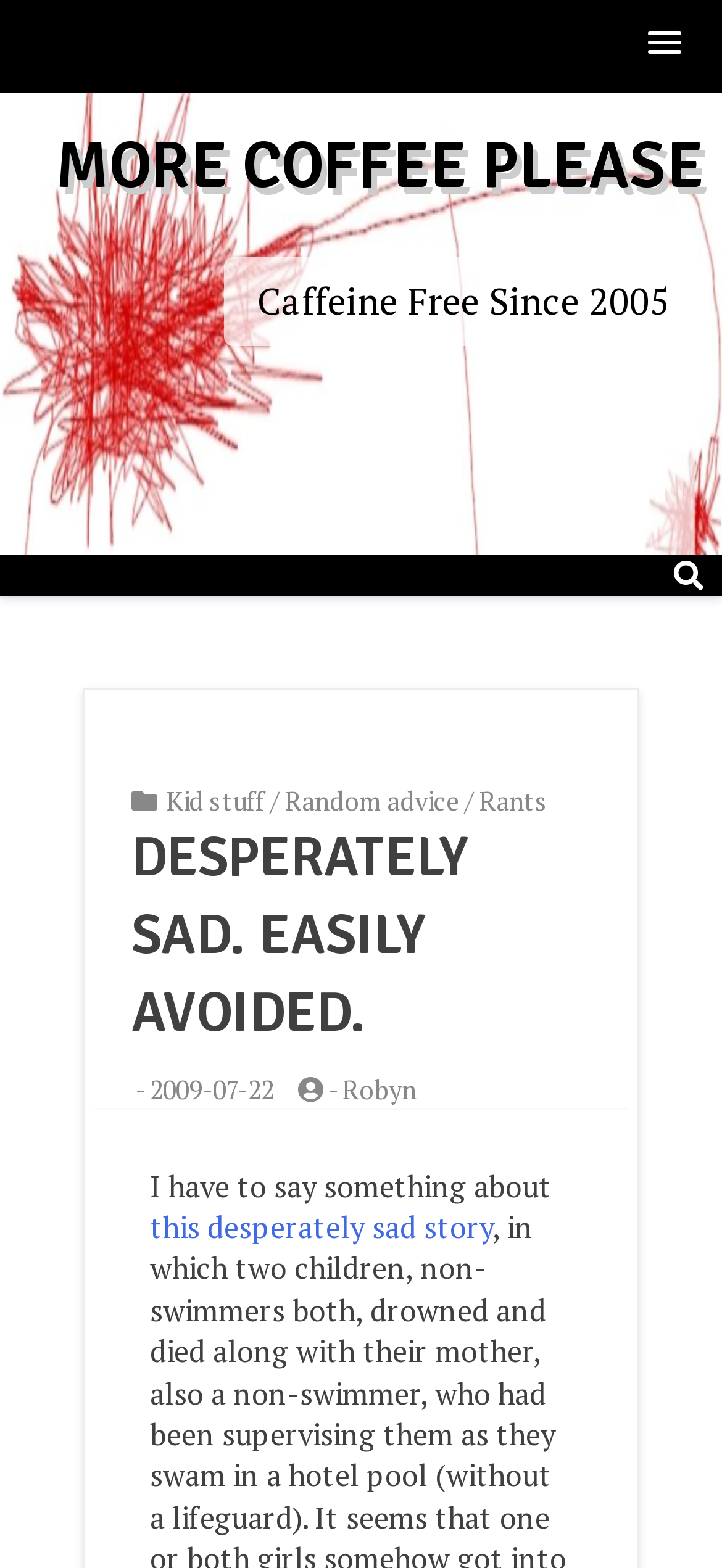Give a detailed account of the webpage, highlighting key information.

The webpage appears to be a personal blog or journal, with a focus on sharing thoughts and stories. At the top right corner, there is a button with a popup menu. Below it, the title "MORE COFFEE PLEASE" is prominently displayed in a large font, with a link to the same title. 

To the right of the title, the text "Caffeine Free Since 2005" is written in a smaller font. Below this, there is a section with a header that contains several links, including "Kid stuff", "Random advice", and "Rants". 

The main content of the page is a blog post titled "DESPERATELY SAD. EASILY AVOIDED.", which takes up most of the page. The post is dated "2009-07-22" and is written by "Robyn". The text begins with the phrase "I have to say something about" and then links to "this desperately sad story".